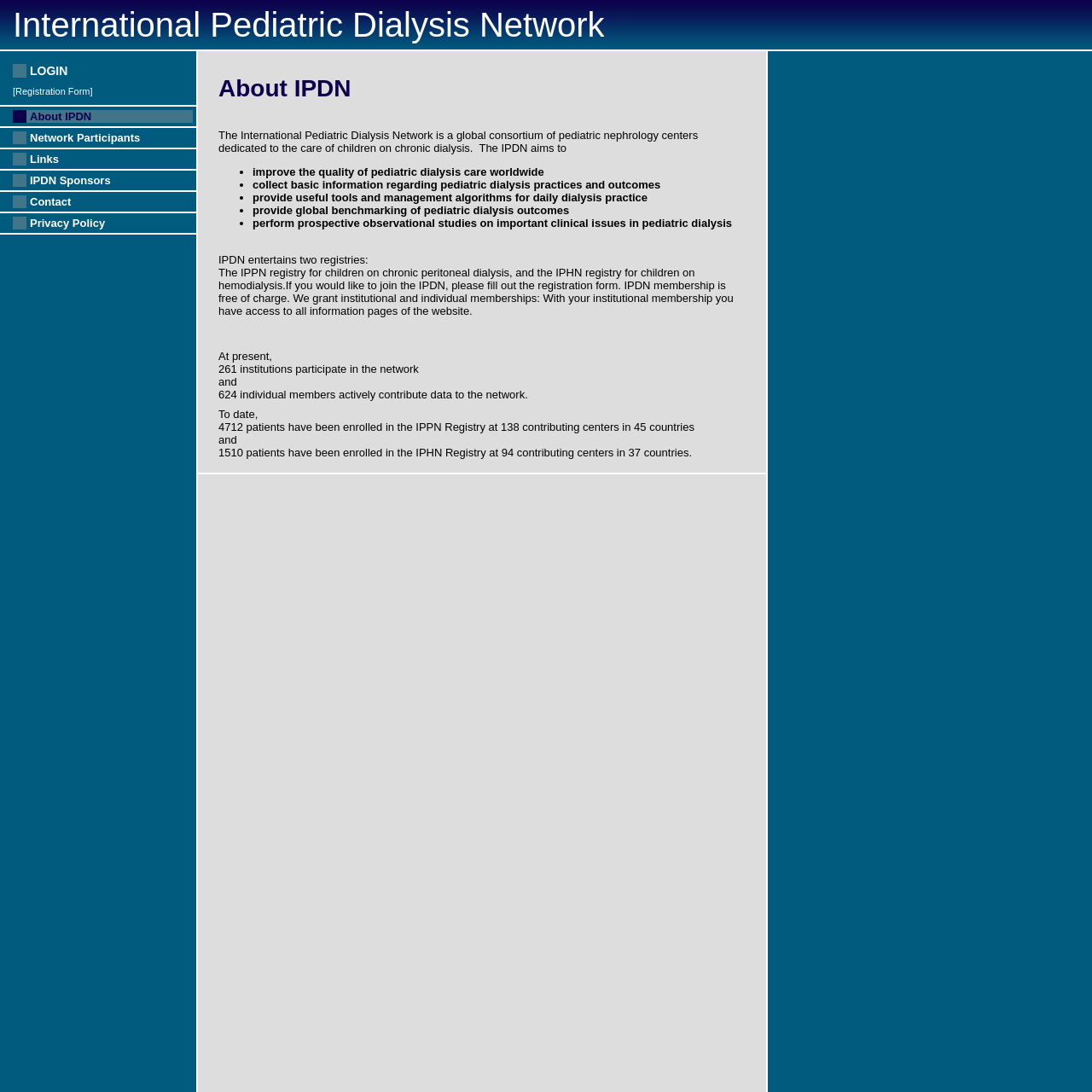Find the bounding box coordinates for the element described here: "Network Participants".

[0.012, 0.12, 0.177, 0.132]